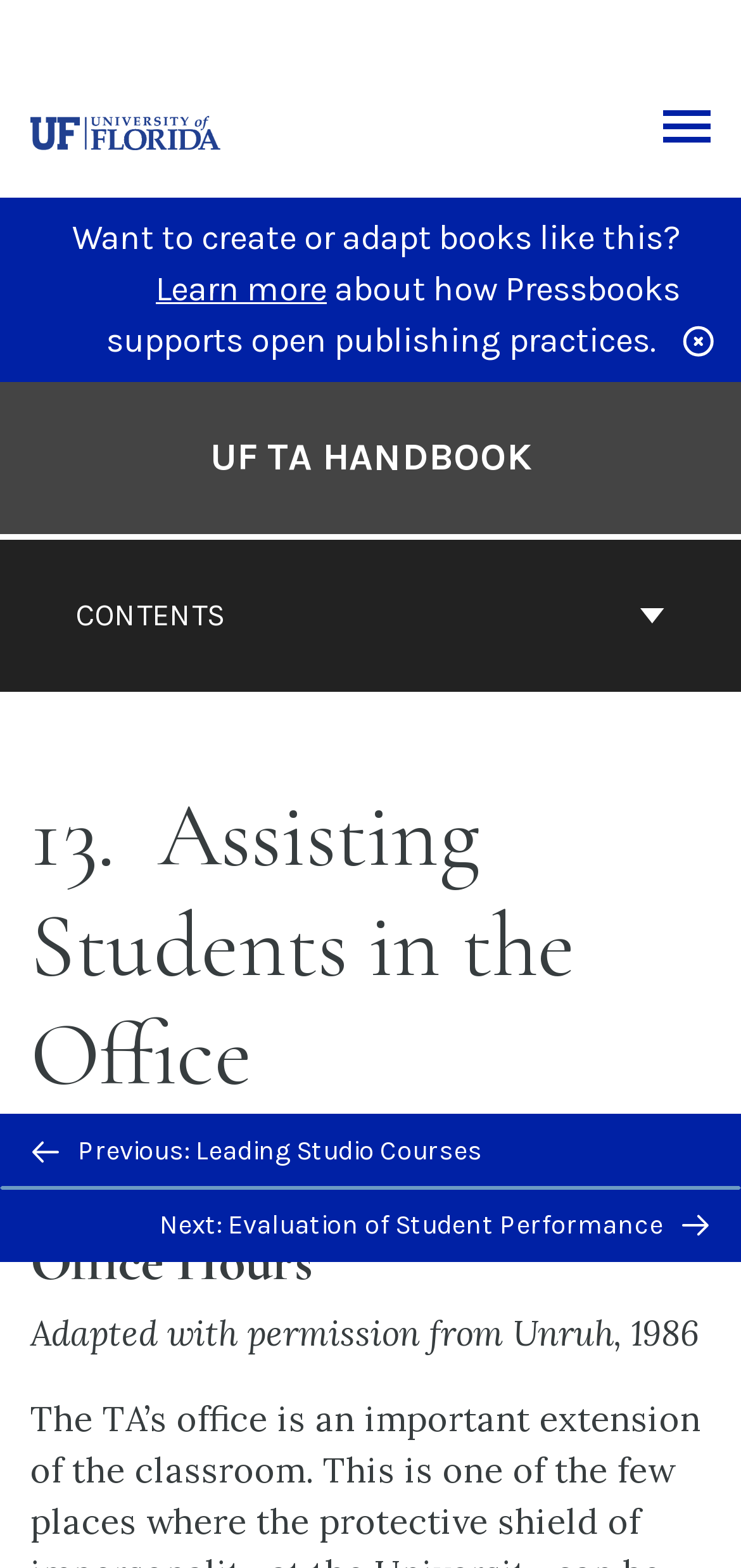Refer to the screenshot and answer the following question in detail:
What is the purpose of the 'BACK TO TOP' button?

The 'BACK TO TOP' button is a navigation element with a bounding box of [0.449, 0.652, 0.551, 0.701]. Its purpose is to allow users to quickly navigate back to the top of the page, likely to access the main menu or other important elements.